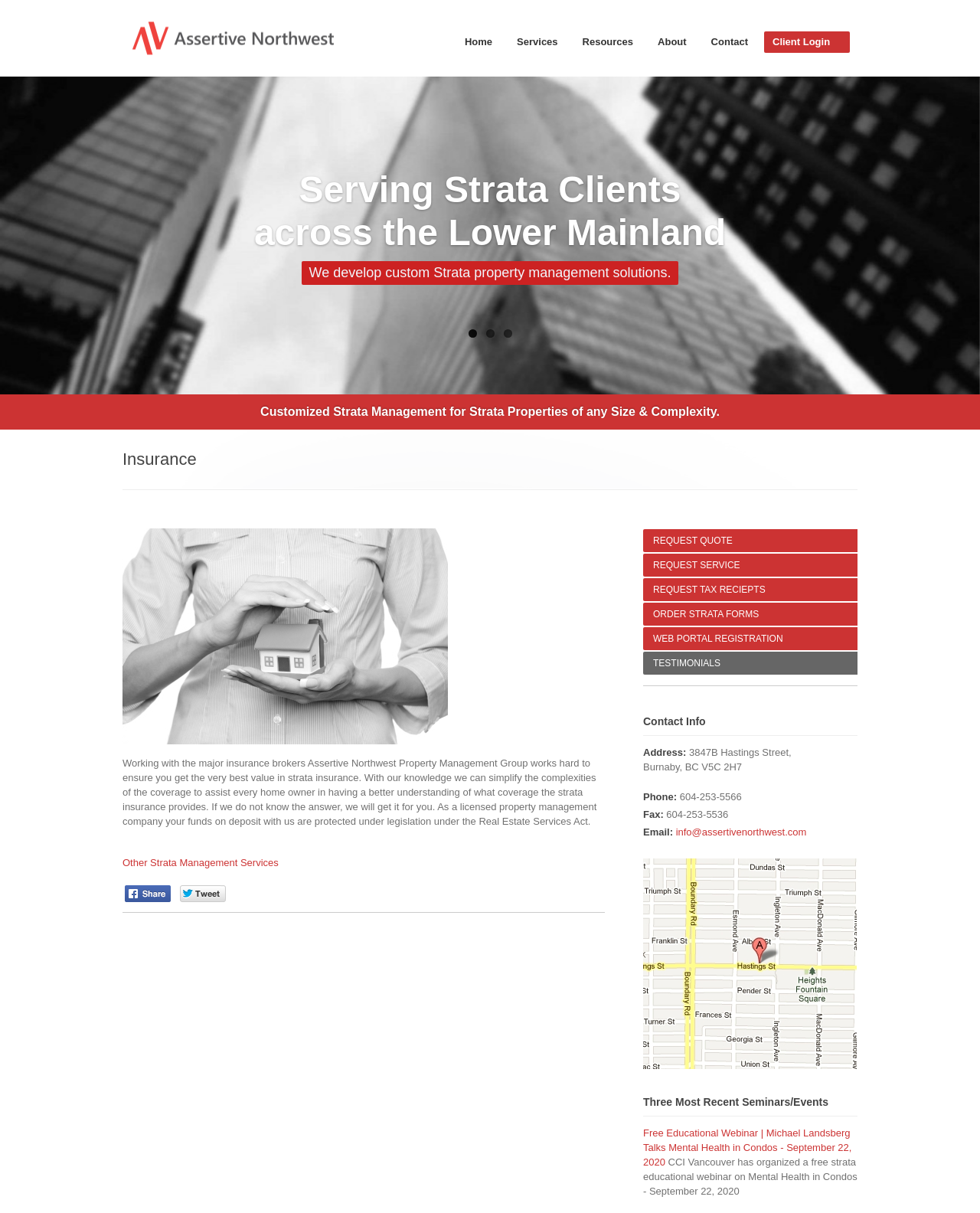Please respond to the question using a single word or phrase:
What is the topic of the free educational webinar mentioned on the webpage?

Mental Health in Condos